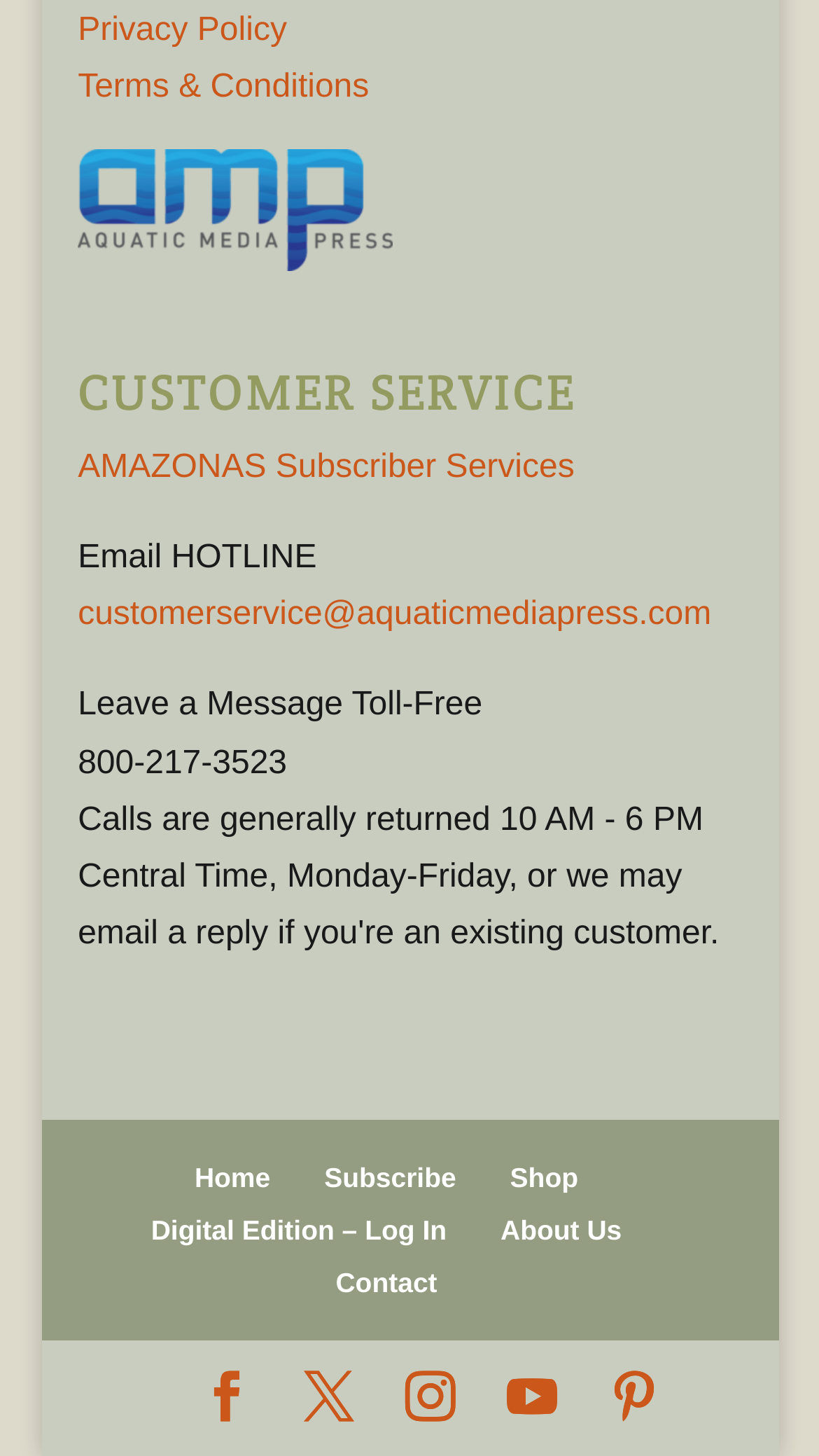Use a single word or phrase to answer the question: 
What is the toll-free number for customer service?

800-217-3523